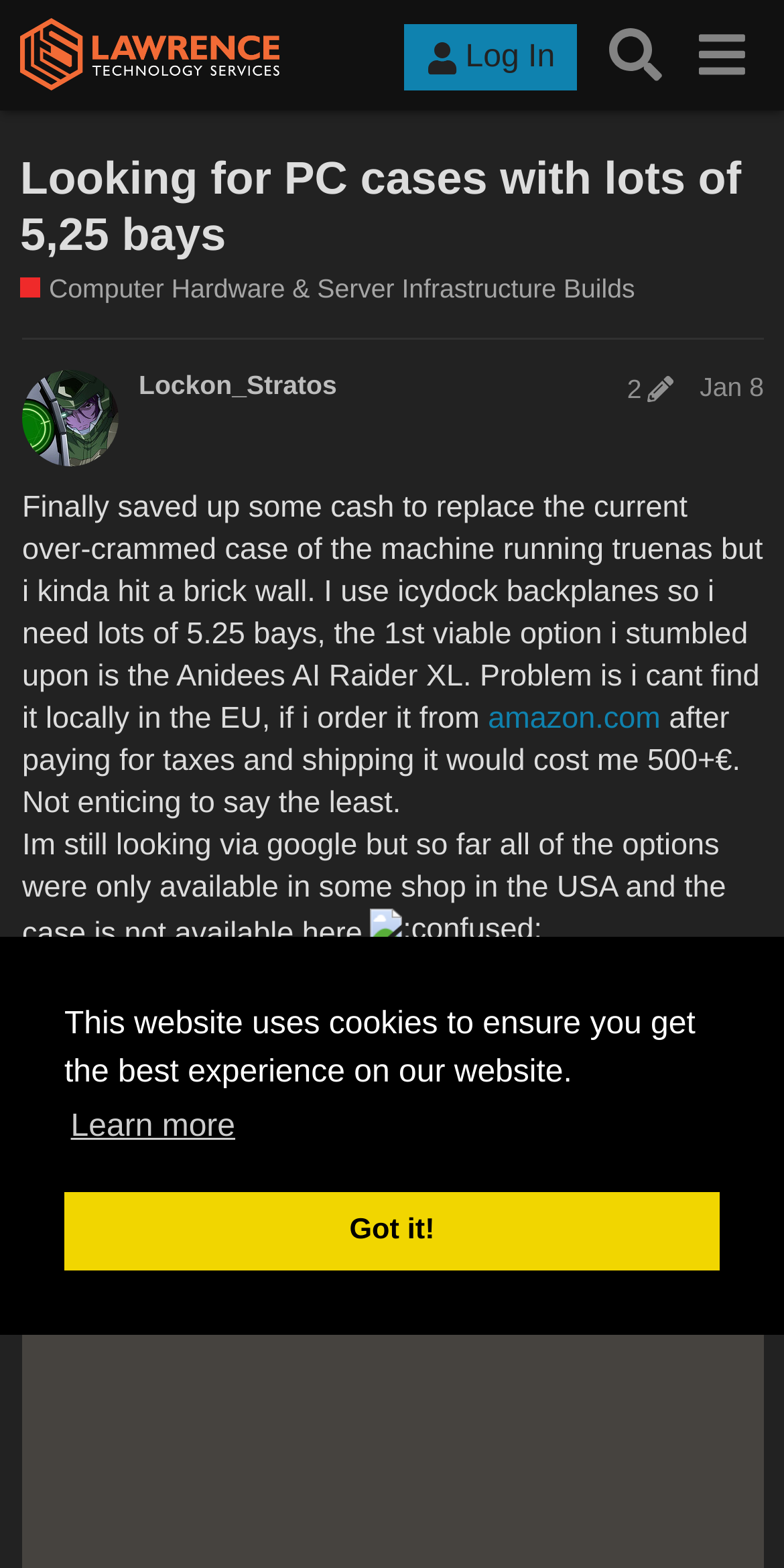What is the primary heading on this webpage?

Looking for PC cases with lots of 5,25 bays